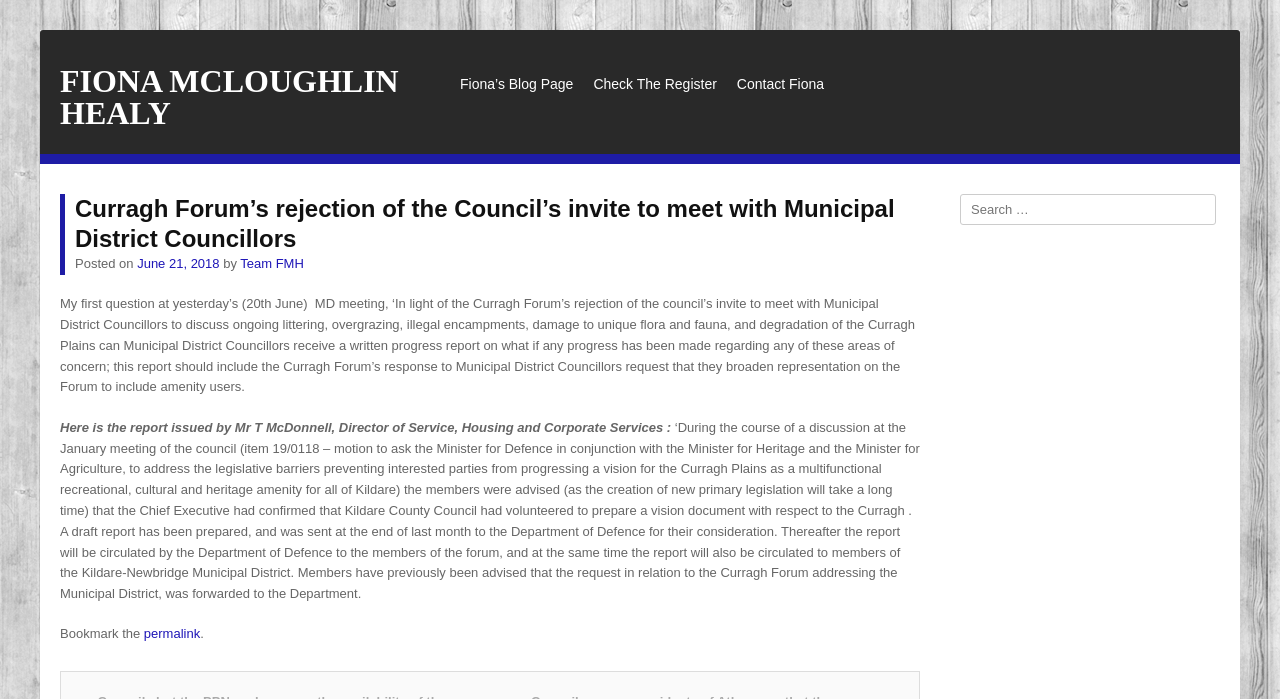Who is the author of the blog?
Answer the question in a detailed and comprehensive manner.

The author of the blog can be determined by looking at the heading 'FIONA MCLOUGHLIN HEALY' at the top of the page, which suggests that Fiona McLoughlin Healy is the author of the blog.